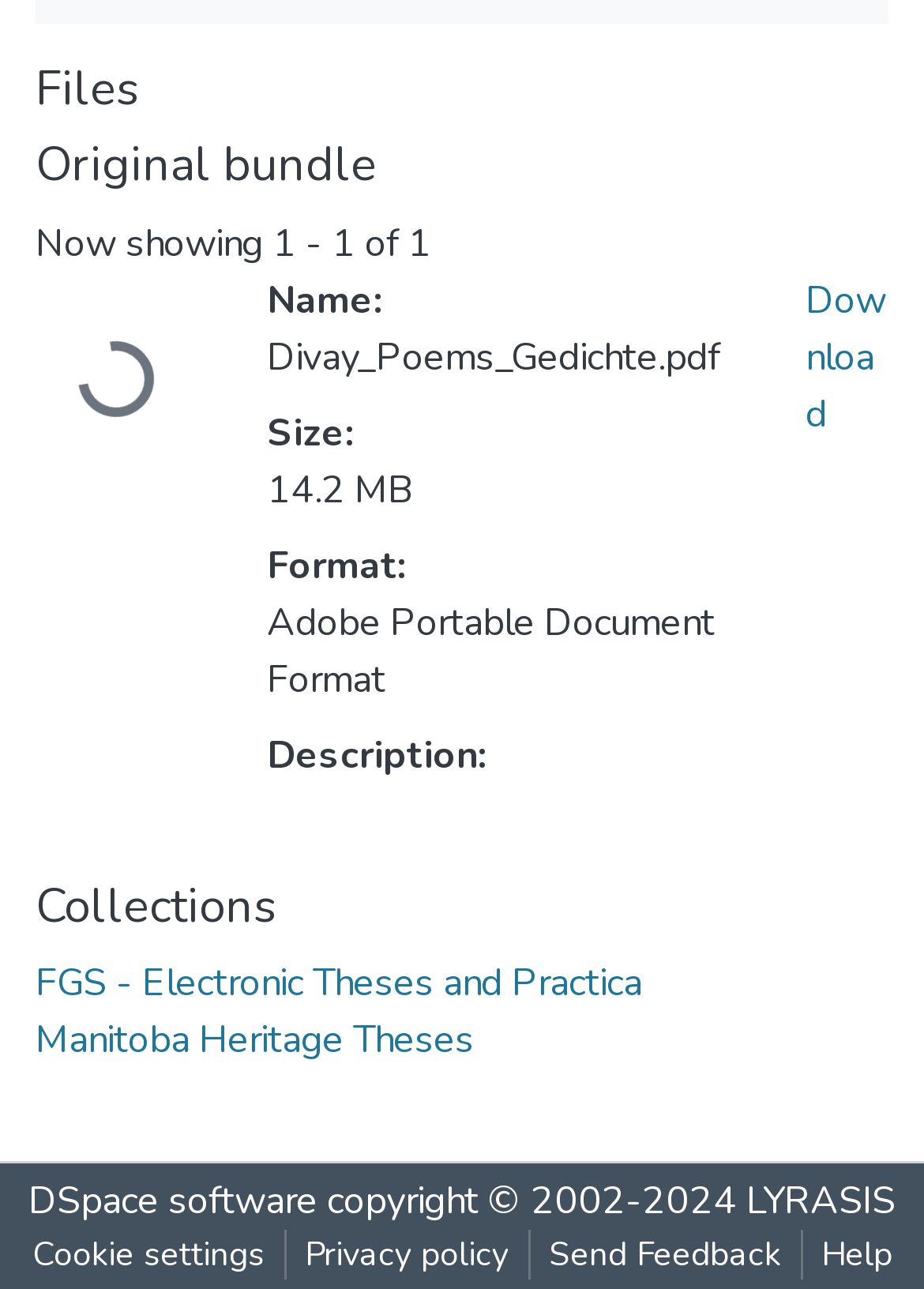Please determine the bounding box coordinates, formatted as (top-left x, top-left y, bottom-right x, bottom-right y), with all values as floating point numbers between 0 and 1. Identify the bounding box of the region described as: Manitoba Heritage Theses

[0.038, 0.787, 0.513, 0.827]